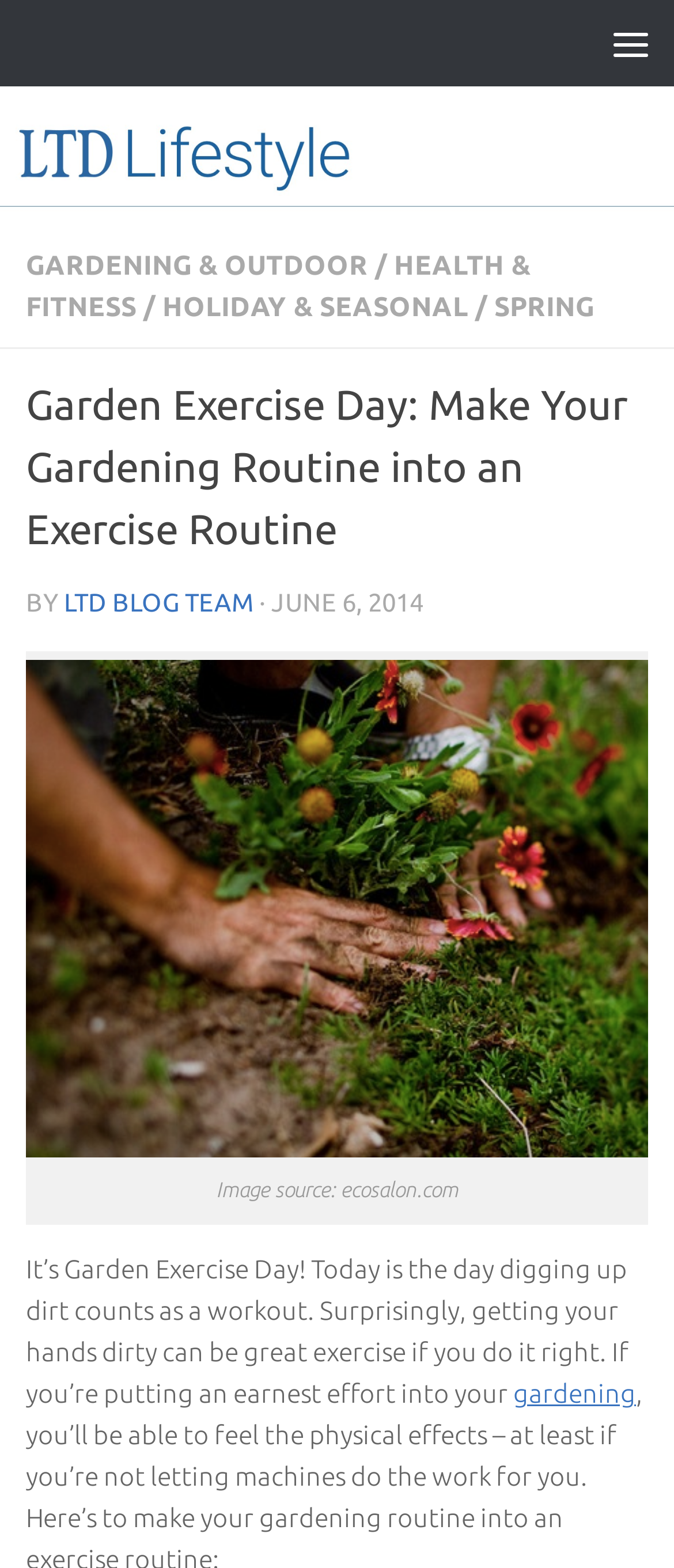Identify the bounding box coordinates of the area that should be clicked in order to complete the given instruction: "Click on the link to About Us". The bounding box coordinates should be four float numbers between 0 and 1, i.e., [left, top, right, bottom].

None